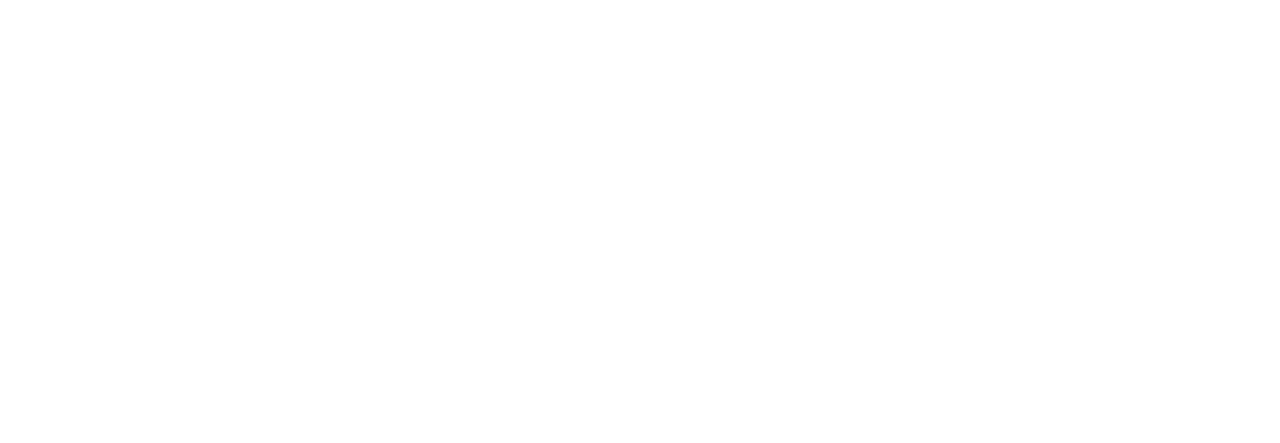What is the CAS number of the compound?
Answer the question with a detailed explanation, including all necessary information.

The CAS number of the compound is provided in the caption, which is a unique identifier assigned to the compound. The CAS number is 1346002-88-7, which can be used to identify the compound in various chemical databases and applications.